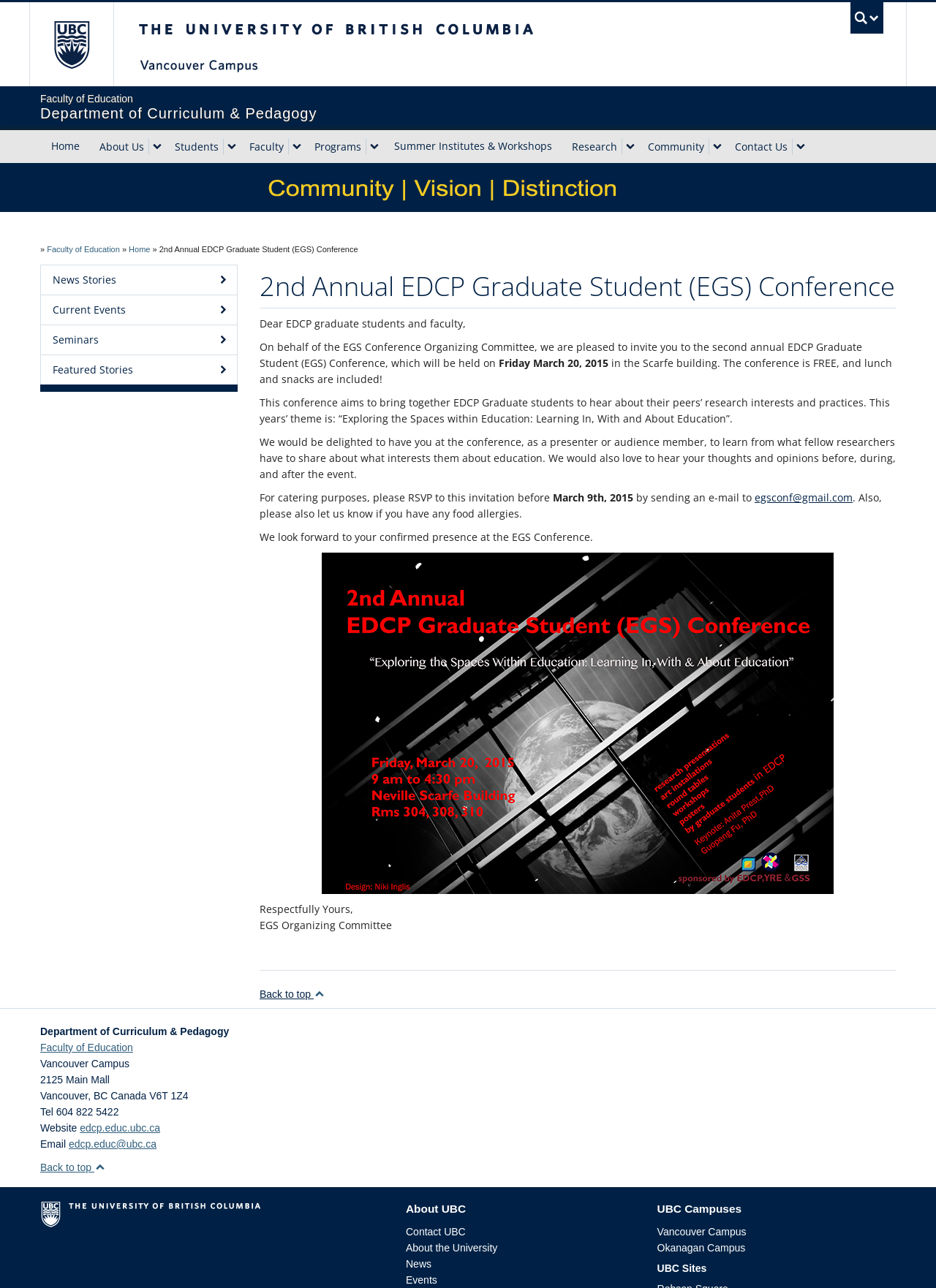Please identify the bounding box coordinates of the element's region that should be clicked to execute the following instruction: "Expand the About Us menu". The bounding box coordinates must be four float numbers between 0 and 1, i.e., [left, top, right, bottom].

[0.159, 0.108, 0.177, 0.12]